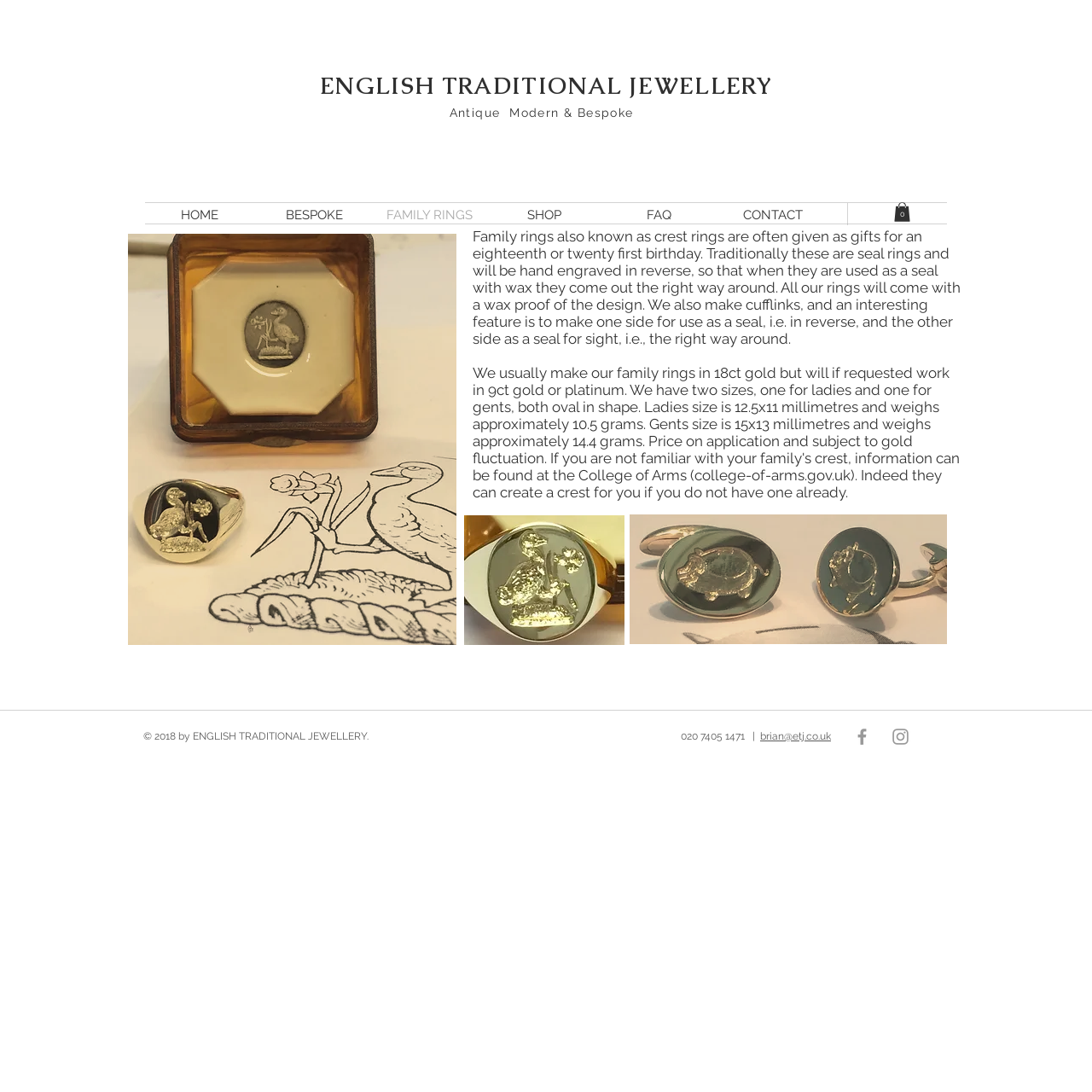From the screenshot, find the bounding box of the UI element matching this description: "ENGLISH TRADITIONAL JEWELLERY". Supply the bounding box coordinates in the form [left, top, right, bottom], each a float between 0 and 1.

[0.293, 0.065, 0.707, 0.092]